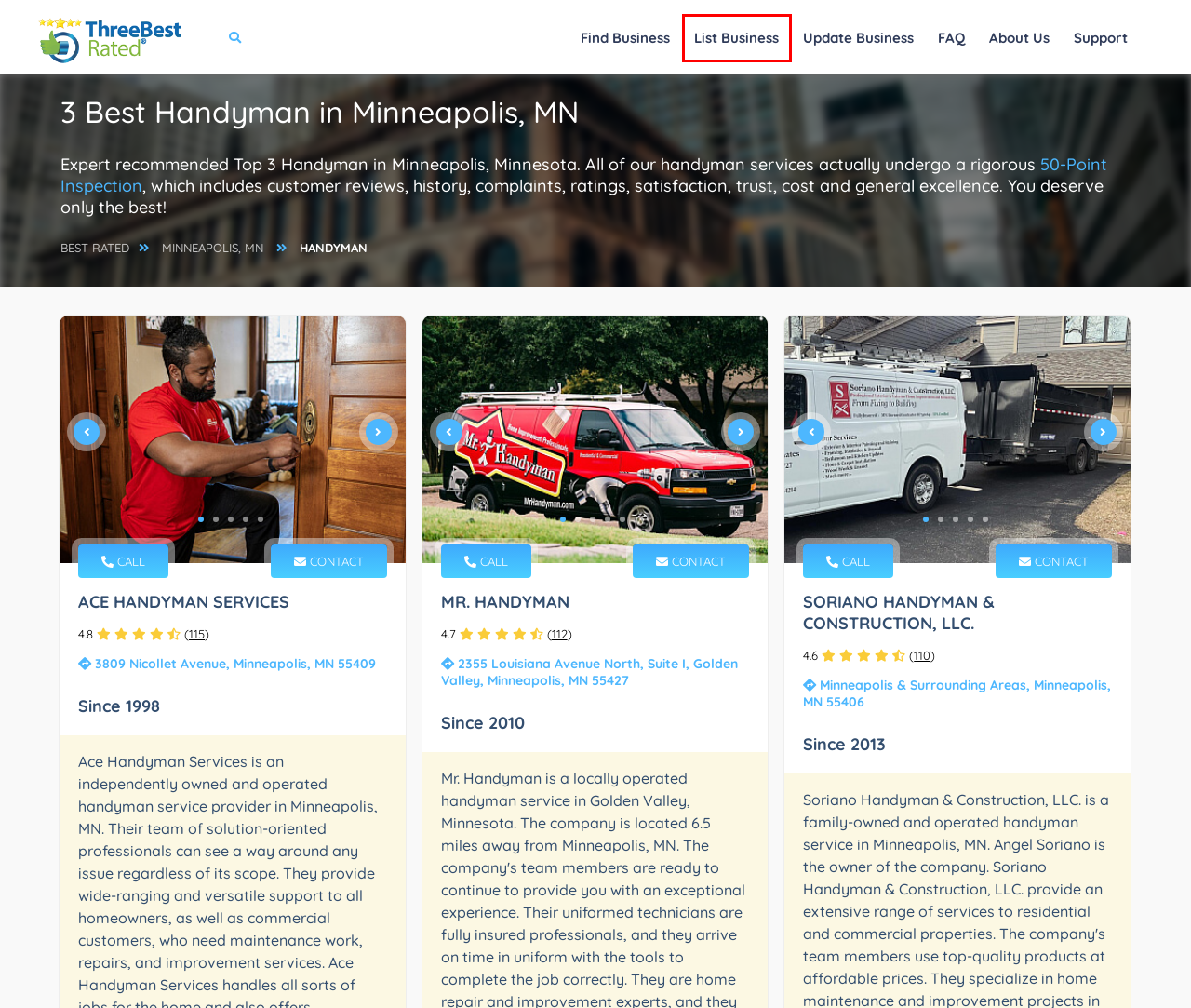Given a screenshot of a webpage with a red bounding box, please pick the webpage description that best fits the new webpage after clicking the element inside the bounding box. Here are the candidates:
A. Finding the best business, it is easy as pie - ThreeBestRated.com
B. Contact Us - ThreeBestRated.com
C. About Three Best Rated - ThreeBestRated.com
D. Three Best Rated FAQs - ThreeBestRated.com
E. List a business for Free in the US - Stand Out From The Crowd with ThreeBestRated.com
F. Three Best Rated® 50-Point Inspection - ThreeBestRated.com
G. Best Businesses in Minneapolis, MN - ThreeBestRated.com
H. Update a business for Free in the US - Stand Out From The Crowd with ThreeBestRated.com

E